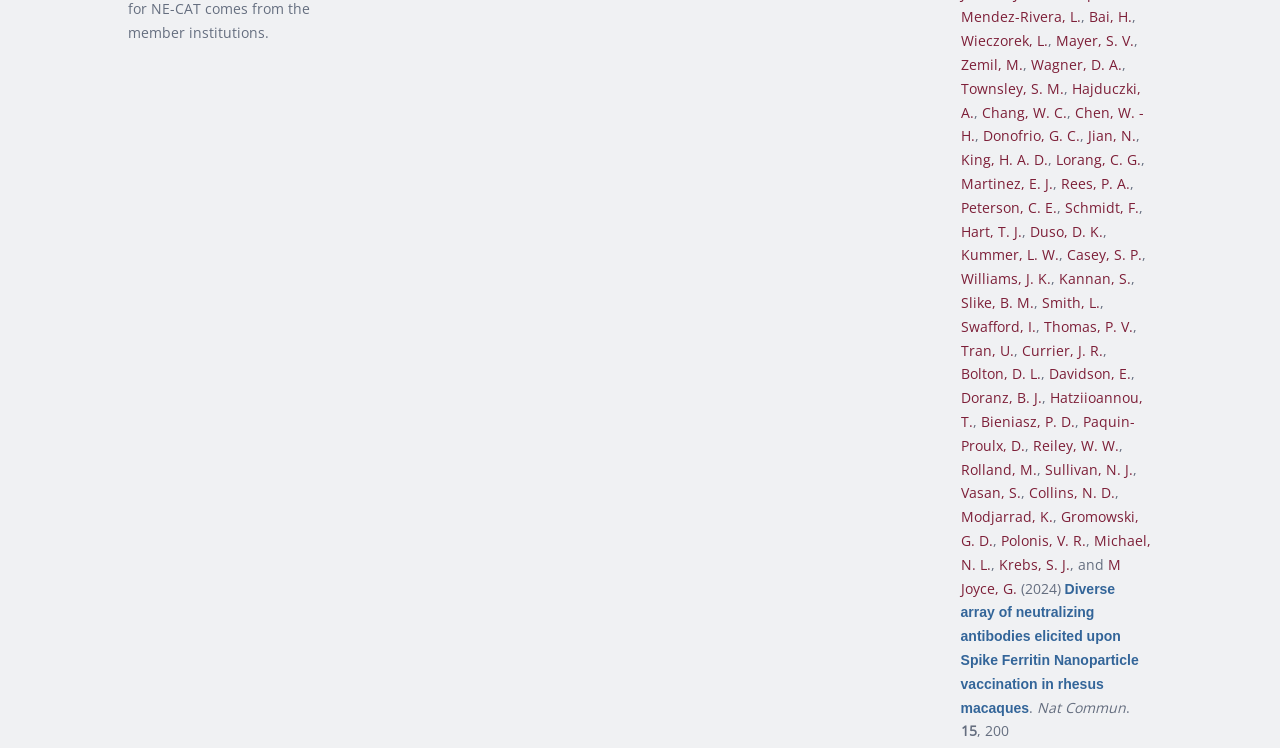Give a one-word or short-phrase answer to the following question: 
What is the journal name?

Nat Commun